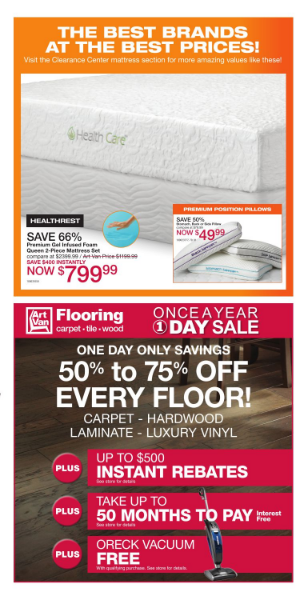What types of flooring are on sale?
Give a thorough and detailed response to the question.

The flooring sale by Art Van, described as a 'Once a Year 1 Day Sale', promotes significant savings of 50% to 75% off all flooring types, which include carpet, hardwood, laminate, and luxury vinyl.